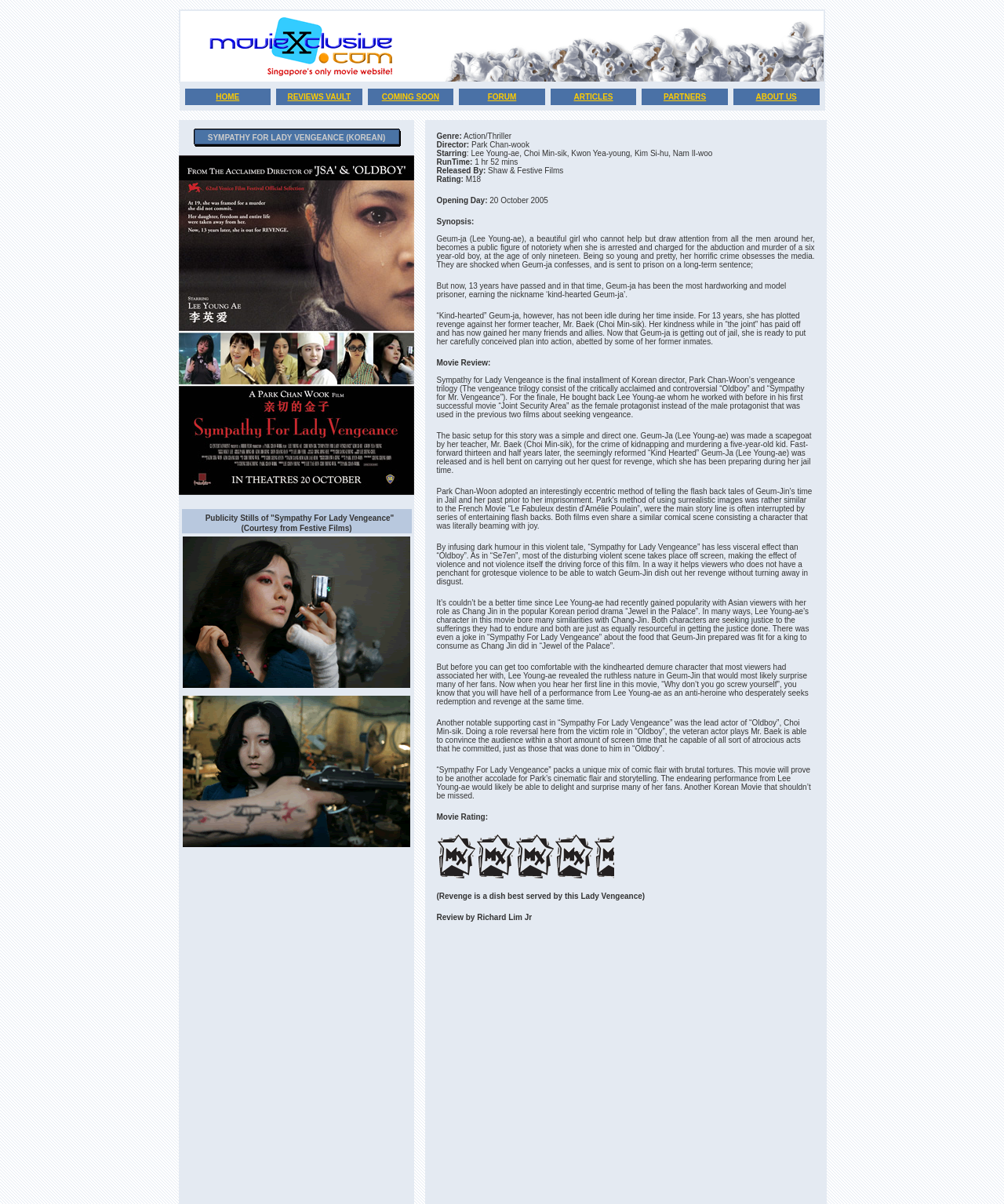Answer the question in one word or a short phrase:
What is the rating of the movie?

M18